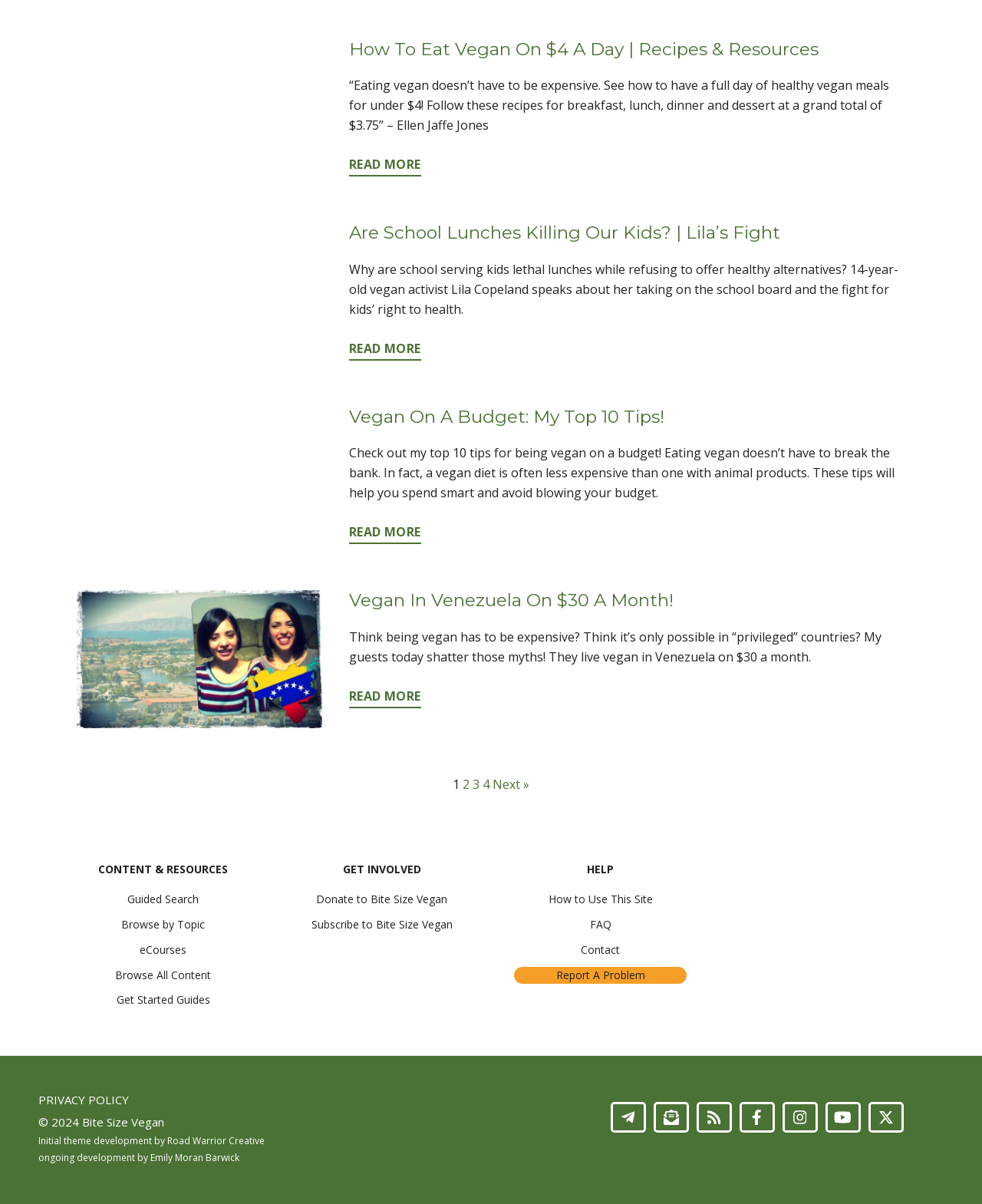What is the purpose of the 'Get Involved' section on the webpage?
With the help of the image, please provide a detailed response to the question.

The 'Get Involved' section on the webpage provides links to donate, subscribe, and get started guides, indicating that its purpose is to encourage users to support Bite Size Vegan and get involved in the vegan community.